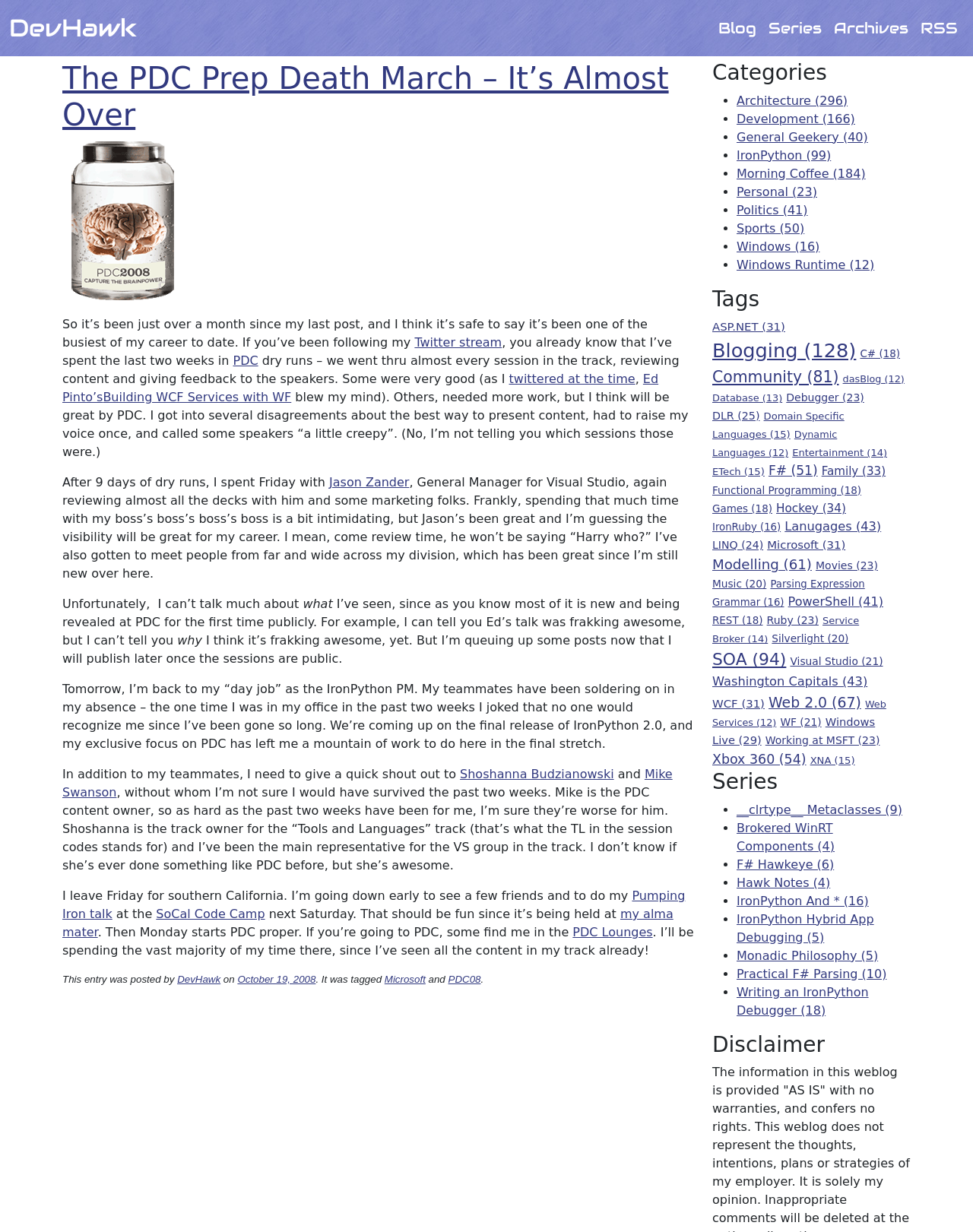What is the topic of the blog post?
Based on the screenshot, provide your answer in one word or phrase.

PDC Prep